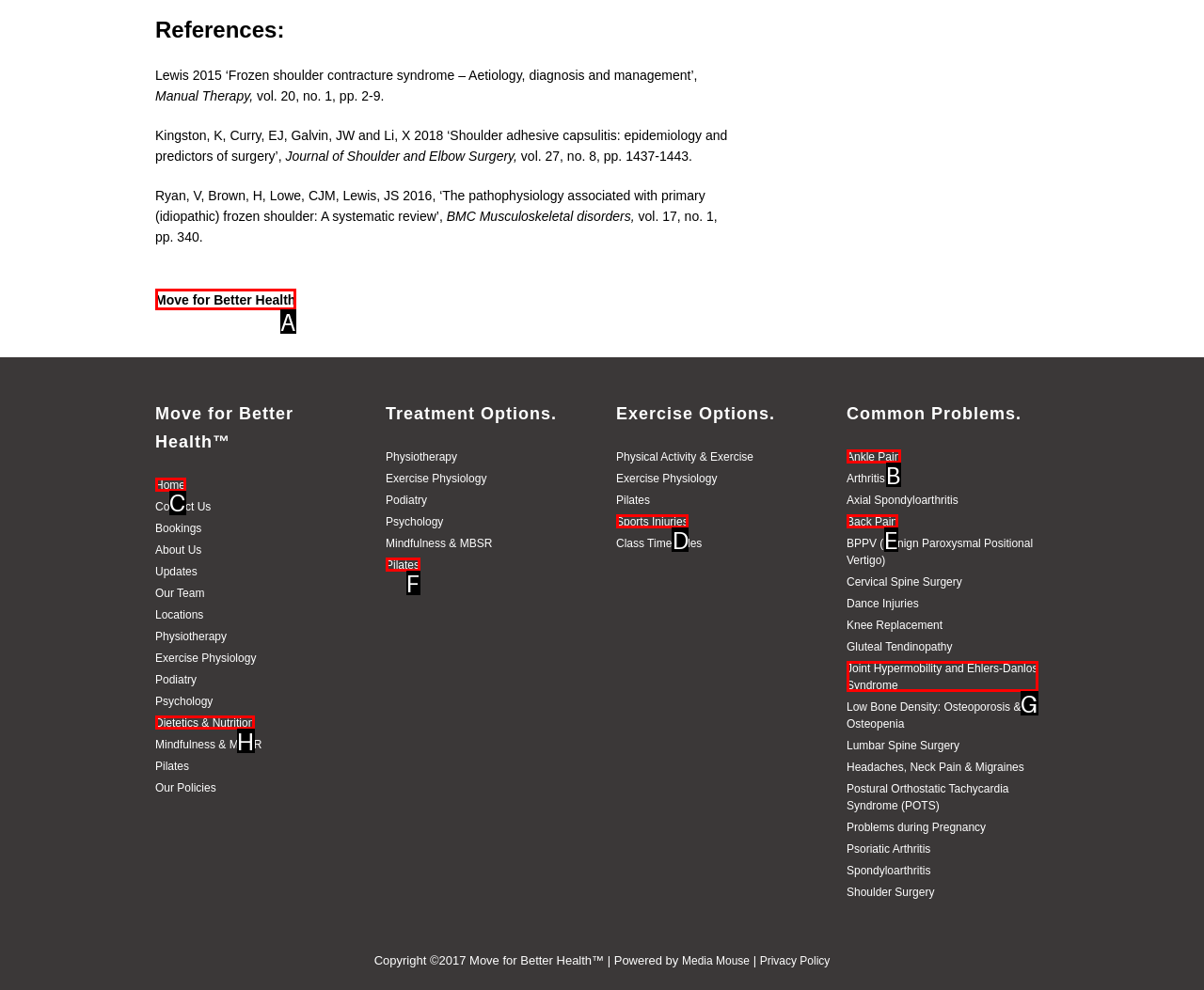Select the HTML element that needs to be clicked to perform the task: Click on 'Home'. Reply with the letter of the chosen option.

C